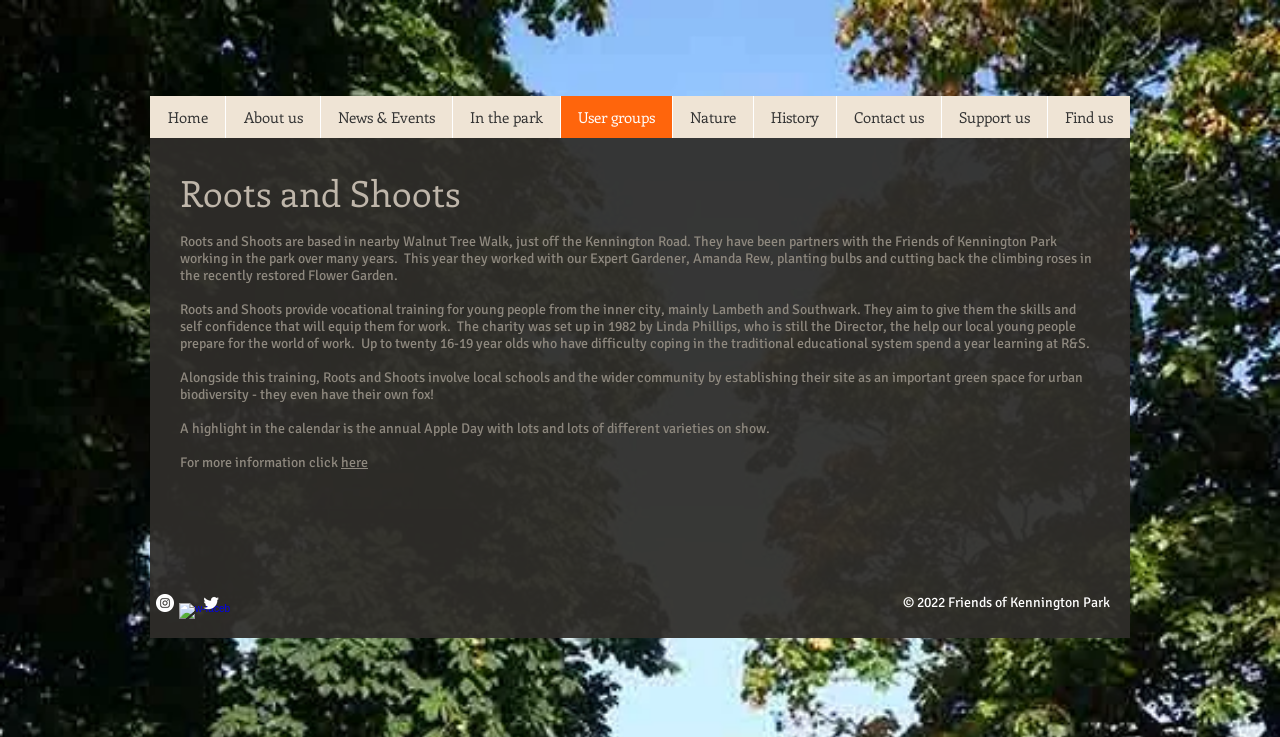Given the element description "In the park", identify the bounding box of the corresponding UI element.

[0.353, 0.13, 0.438, 0.187]